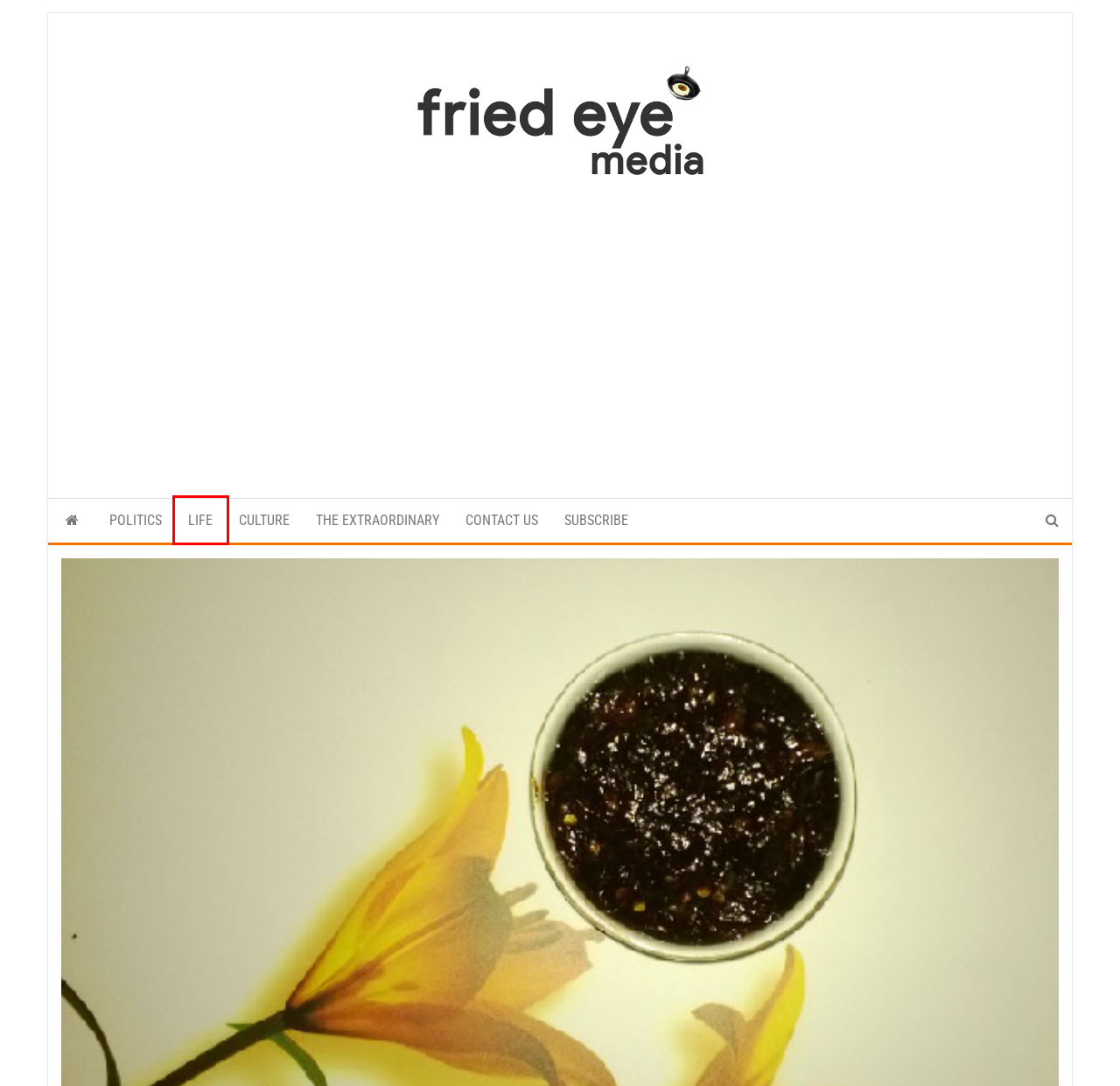Review the screenshot of a webpage containing a red bounding box around an element. Select the description that best matches the new webpage after clicking the highlighted element. The options are:
A. POLITICS -
B. LIFE -
C. THE EXTRAORDINARY -
D. Subscribe -
E. Movie Review: Shri Swapankumarer Badami Hyenar Kobole -
F. Kanchan Bhattacharya -
G. CONTACT US -
H. Blog Tool, Publishing Platform, and CMS – WordPress.org

B